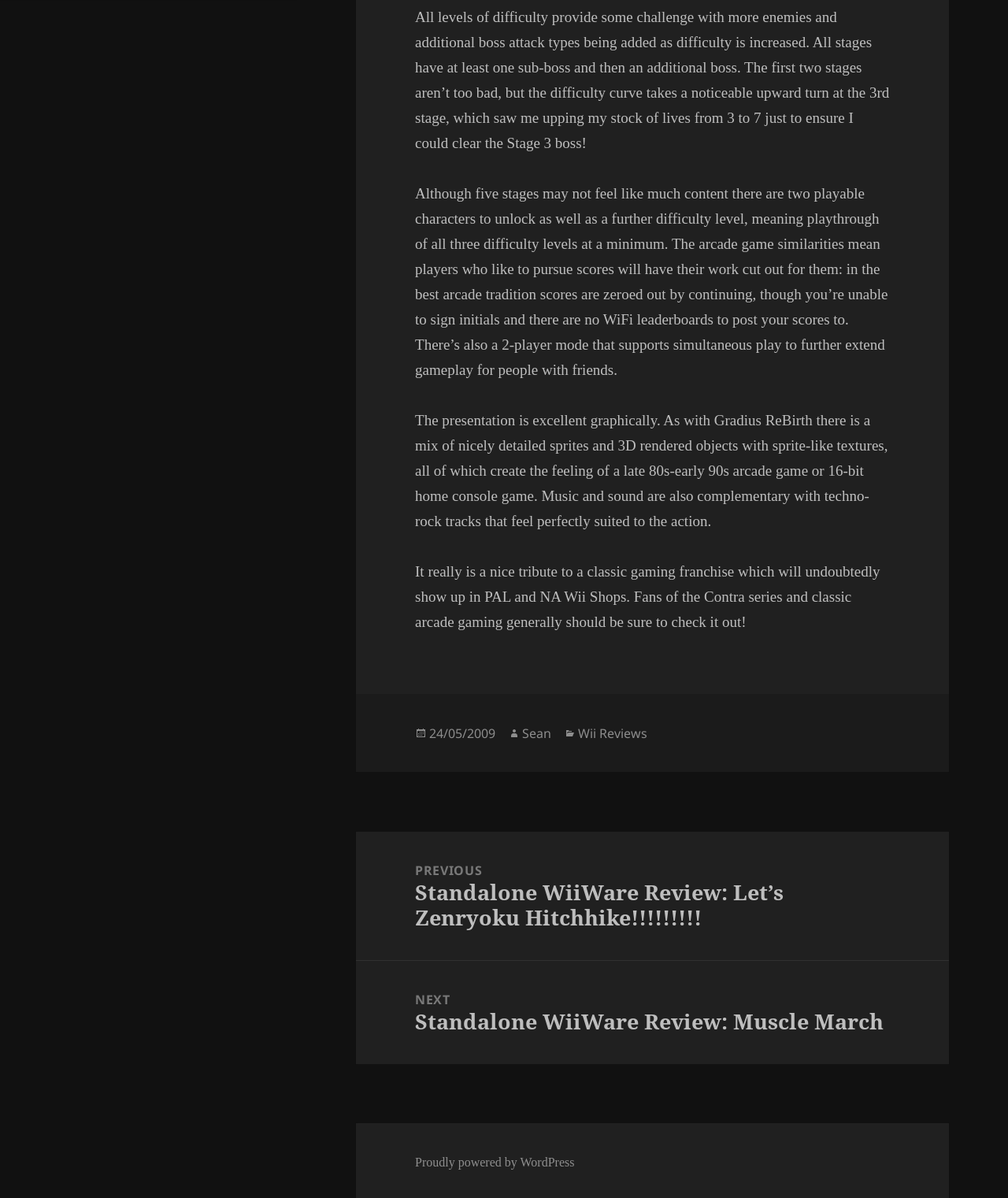How many stages are there in the game?
From the details in the image, answer the question comprehensively.

According to the text, the game has five stages, although the difficulty curve increases significantly at the third stage.